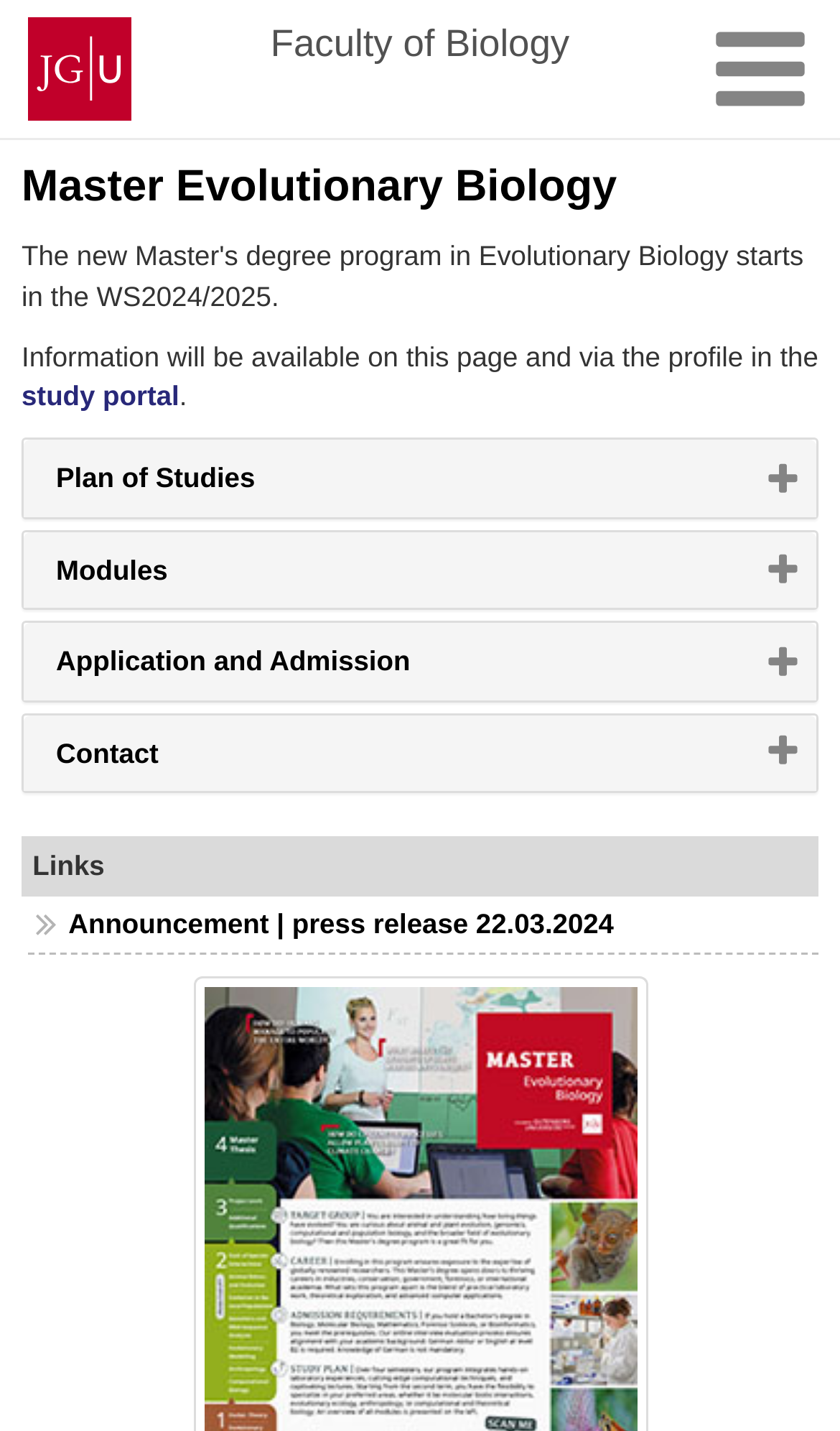Can you show the bounding box coordinates of the region to click on to complete the task described in the instruction: "Click the Faculty of Biology link"?

[0.193, 0.012, 0.807, 0.05]